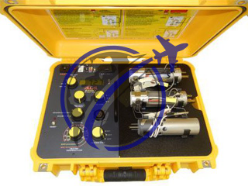Outline with detail what the image portrays.

The image showcases a high-performance Alcal 2000+ EGT/CHT/TIT System Tester/Calibrator, housed in a durable yellow Pelican case. The device, which is designed for accurate calibration and troubleshooting of various thermocouple systems, features multiple dials and connectors for precise measurement and output. Inside, you can see various components, including motors and gauges, essential for testing EGT, CHT, and TIT systems in aviation. This equipment is favored by aviation technicians for its robustness and accuracy, ensuring reliable performance in demanding environments, whether on the ramp or in the shop.